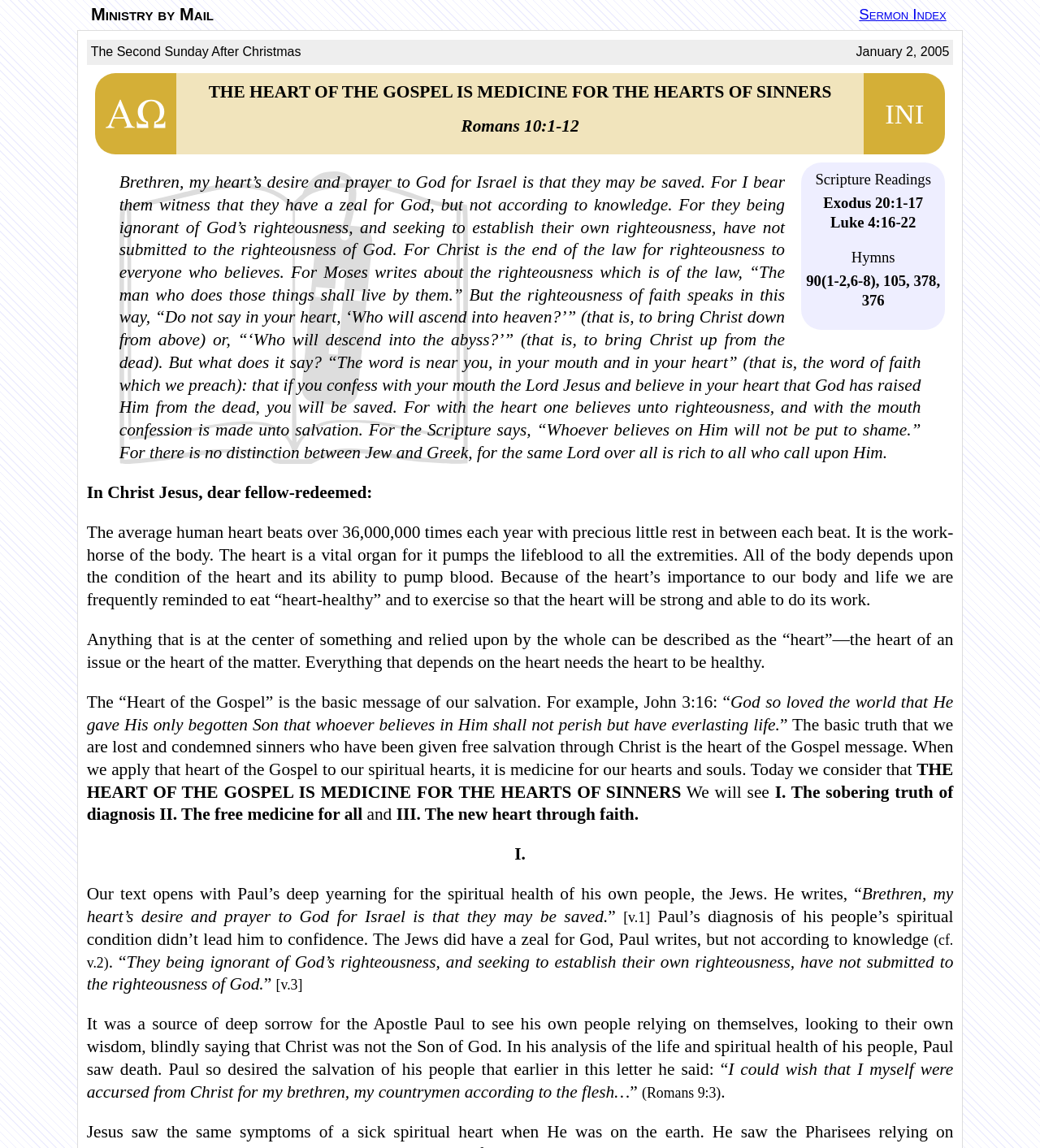Describe every aspect of the webpage comprehensively.

This webpage appears to be a sermon or a religious article, with a focus on the heart of the Gospel and its significance for sinners. At the top of the page, there is a layout table with two links, "Ministry by Mail" and "Sermon Index", positioned on the left and right sides, respectively. Below these links, there is a heading that reads "THE HEART OF THE GOSPEL IS MEDICINE FOR THE HEARTS OF SINNERS".

The main content of the page is divided into several sections, each with a clear heading or subheading. The first section appears to be an introduction, with a static text that reads "The Second Sunday After Christmas" and a date "January 2, 2005". Below this, there is a heading that reads "INI" and a scripture reading from Romans 10:1-12.

The next section appears to be the main sermon or article, which is divided into several subheadings. The first subheading reads "THE HEART OF THE GOSPEL IS MEDICINE FOR THE HEARTS OF SINNERS", and is followed by a blockquote that contains a passage from Romans 10:1-12. Below this, there is a static text that reads "In Christ Jesus, dear fellow-redeemed:", followed by a series of paragraphs that discuss the importance of the heart in the human body and its spiritual significance.

The sermon or article then moves on to discuss the "heart of the Gospel", which is described as the basic message of salvation. There are several subheadings, including "I. The sobering truth of diagnosis", "II. The free medicine for all", and "III. The new heart through faith". Each of these subheadings is followed by a series of paragraphs that discuss the corresponding topic.

Throughout the page, there are several scripture readings and references, including Romans 10:1-12, Exodus 20:1-17, Luke 4:16-22, and John 3:16. The overall tone of the page is one of spiritual reflection and guidance, with a focus on the importance of the Gospel message for sinners.